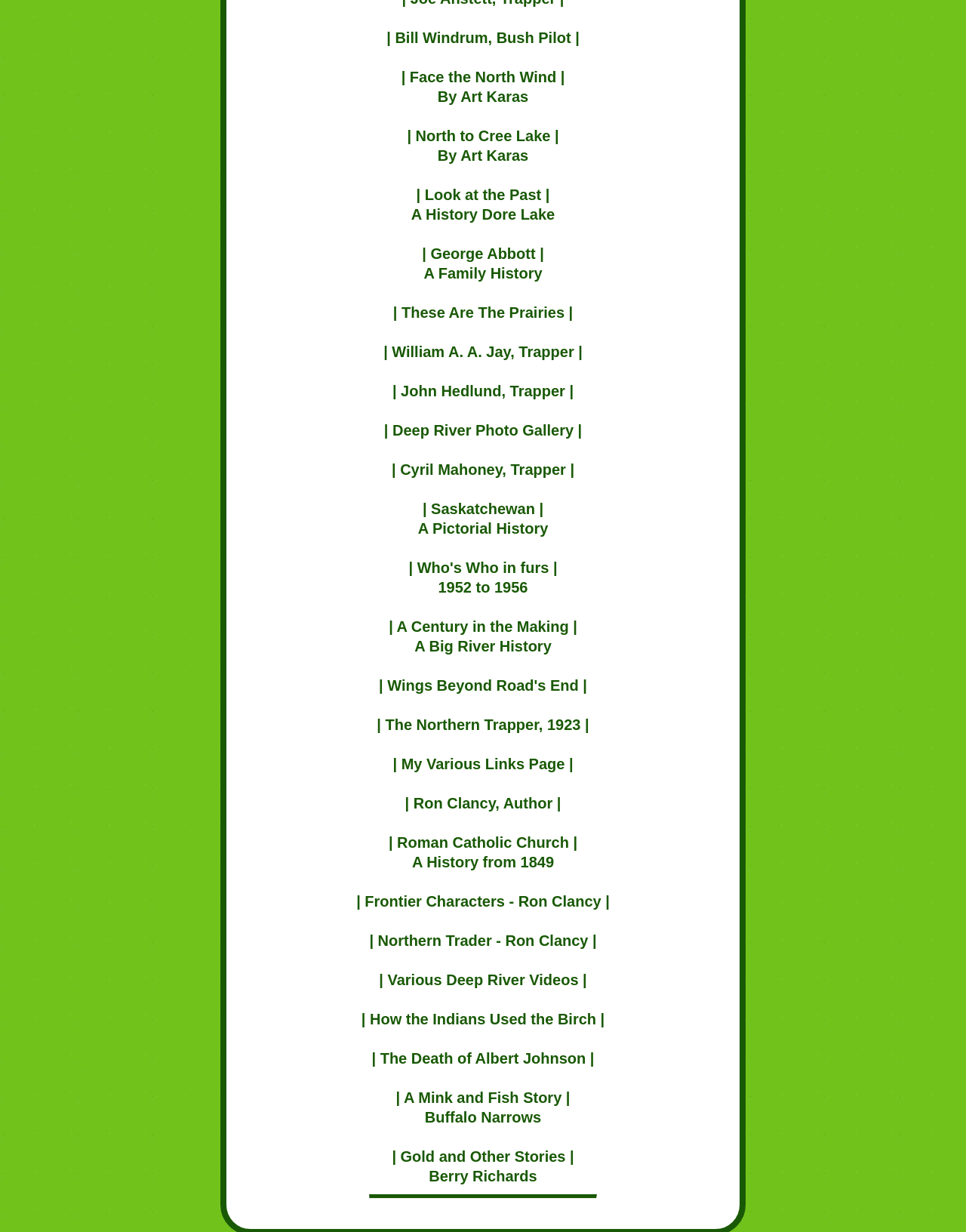How many links are on this webpage?
Using the image provided, answer with just one word or phrase.

25